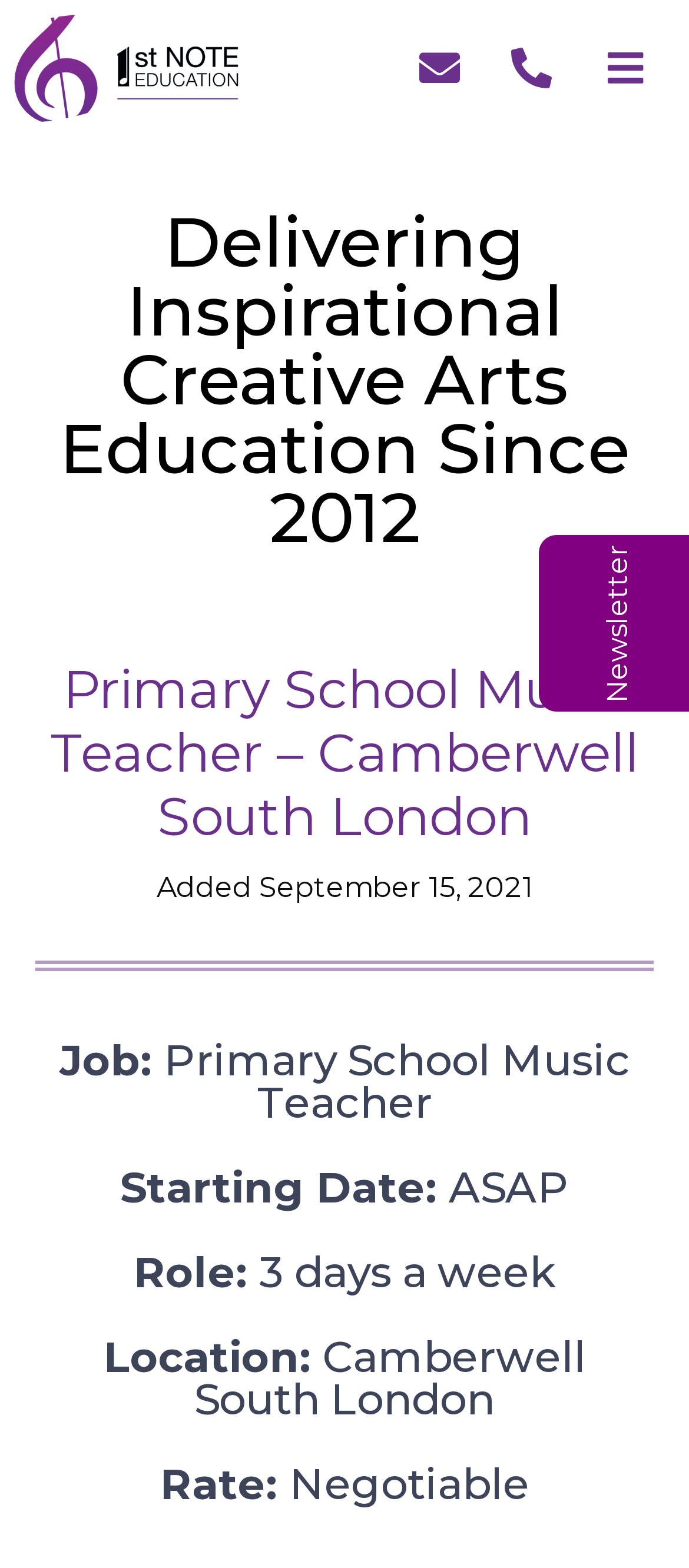What is the job title?
Please give a well-detailed answer to the question.

I inferred the job title from the heading 'Primary School Music Teacher – Camberwell South London' and the meta description 'Job: Primary School Music Teacher...'.